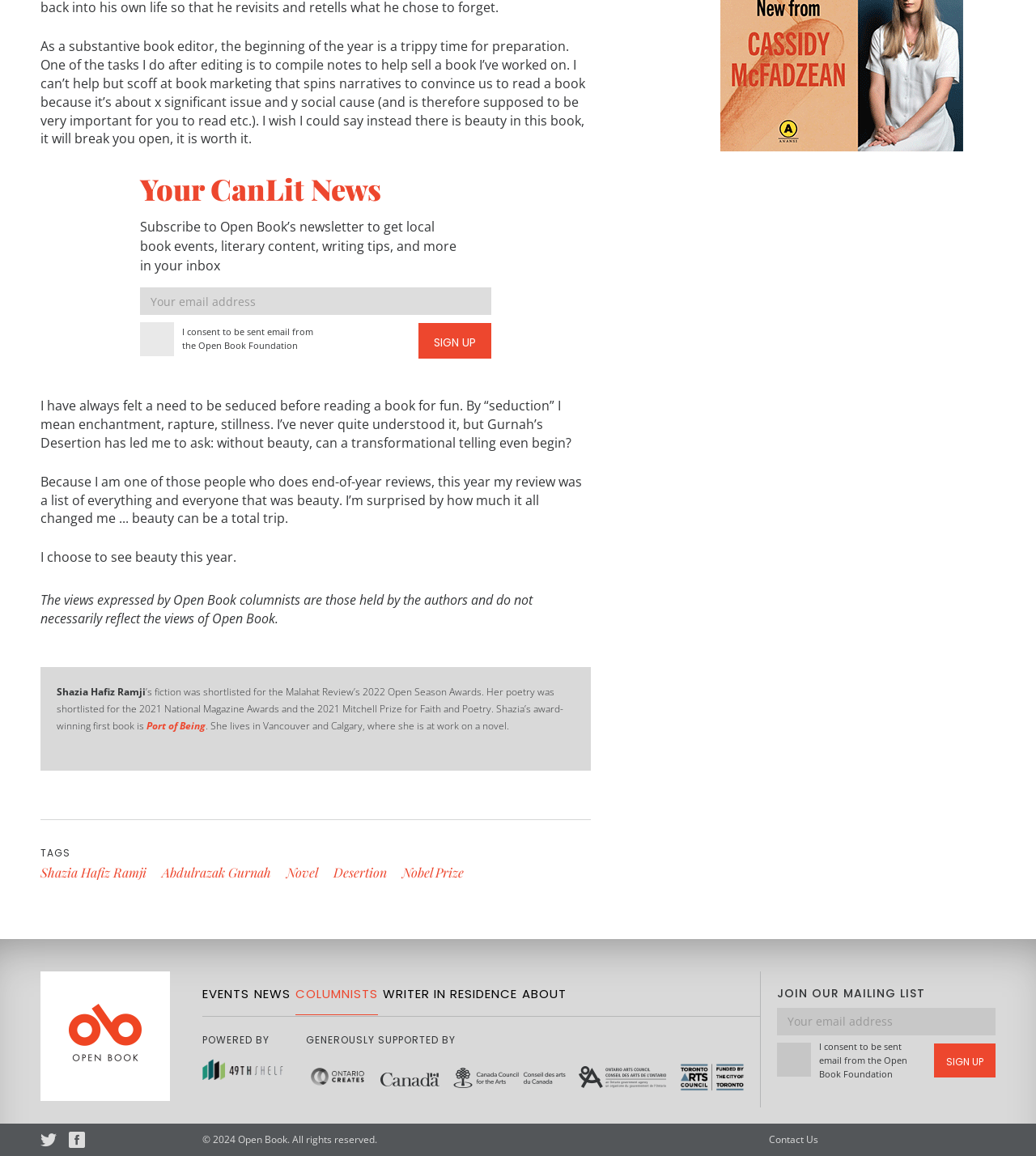Indicate the bounding box coordinates of the element that must be clicked to execute the instruction: "Read the article by Shazia Hafiz Ramji". The coordinates should be given as four float numbers between 0 and 1, i.e., [left, top, right, bottom].

[0.055, 0.592, 0.141, 0.604]